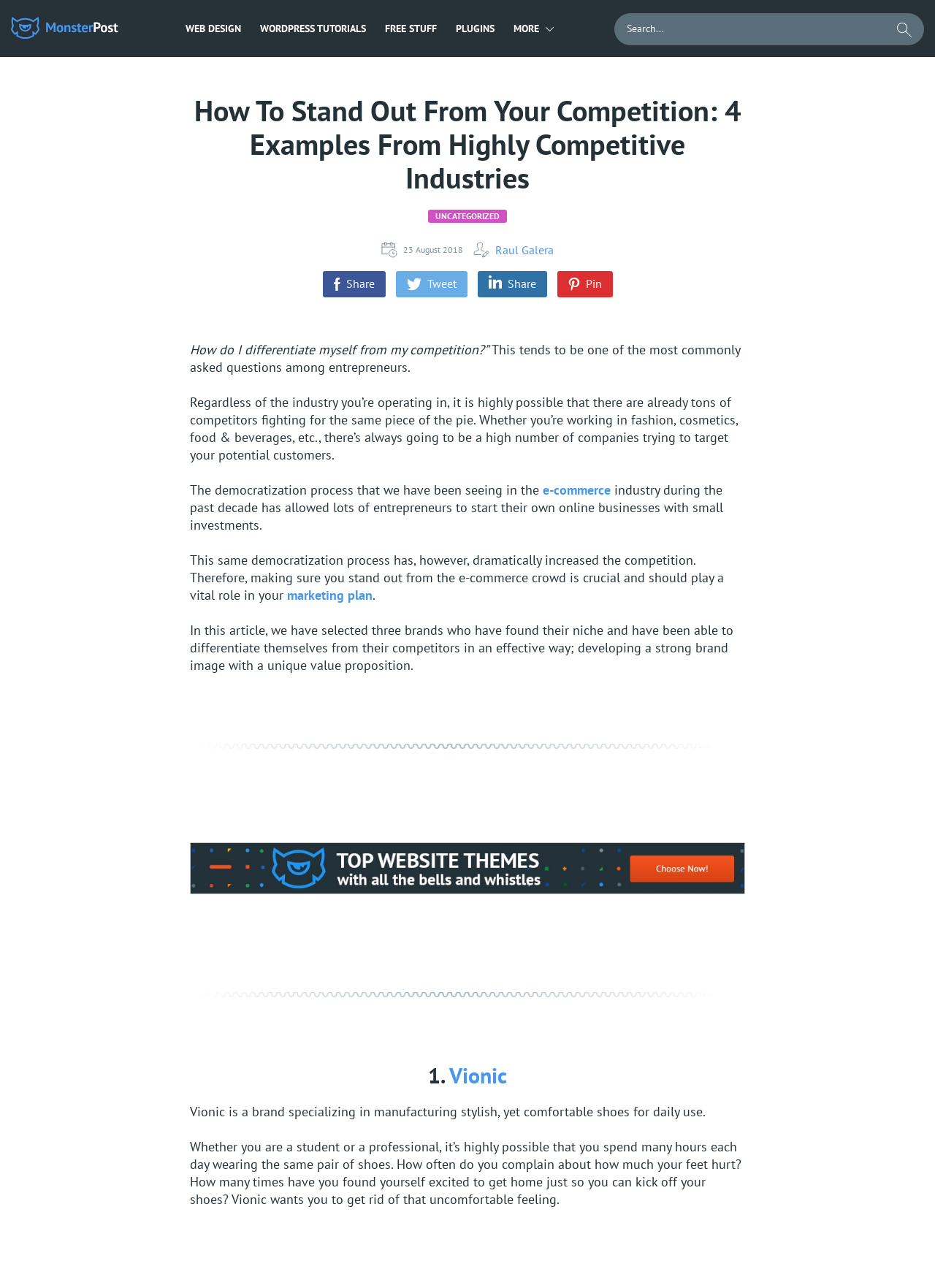Please reply to the following question using a single word or phrase: 
What is the name of the brand mentioned in the article?

Vionic